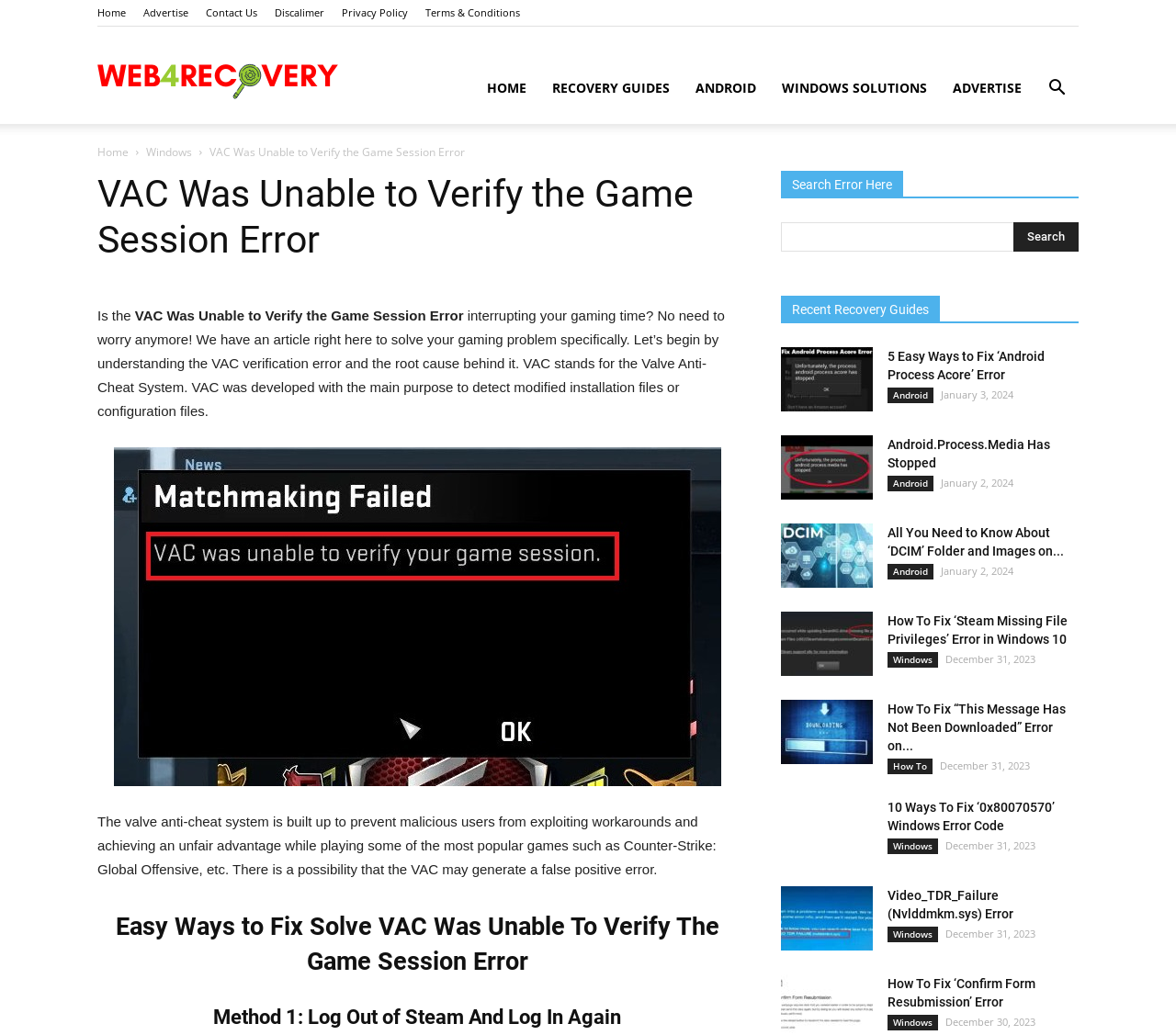Extract the bounding box of the UI element described as: "Privacy Policy".

[0.291, 0.005, 0.347, 0.019]